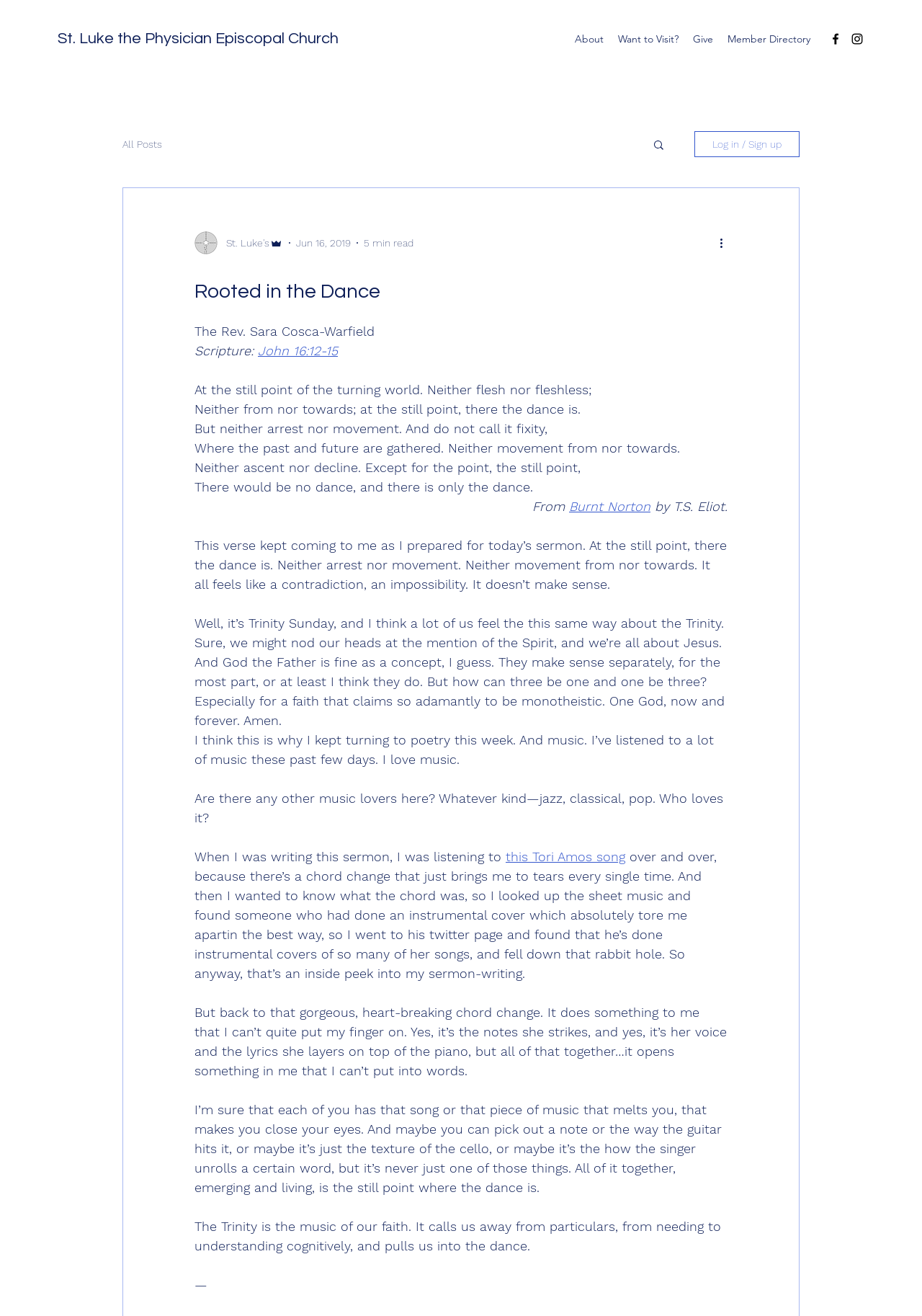What is the type of music mentioned in the sermon?
Please give a detailed answer to the question using the information shown in the image.

The type of music mentioned in the sermon is a Tori Amos song, which the writer of the sermon was listening to while writing, and is used as an example of how music can evoke emotions and create a sense of connection.